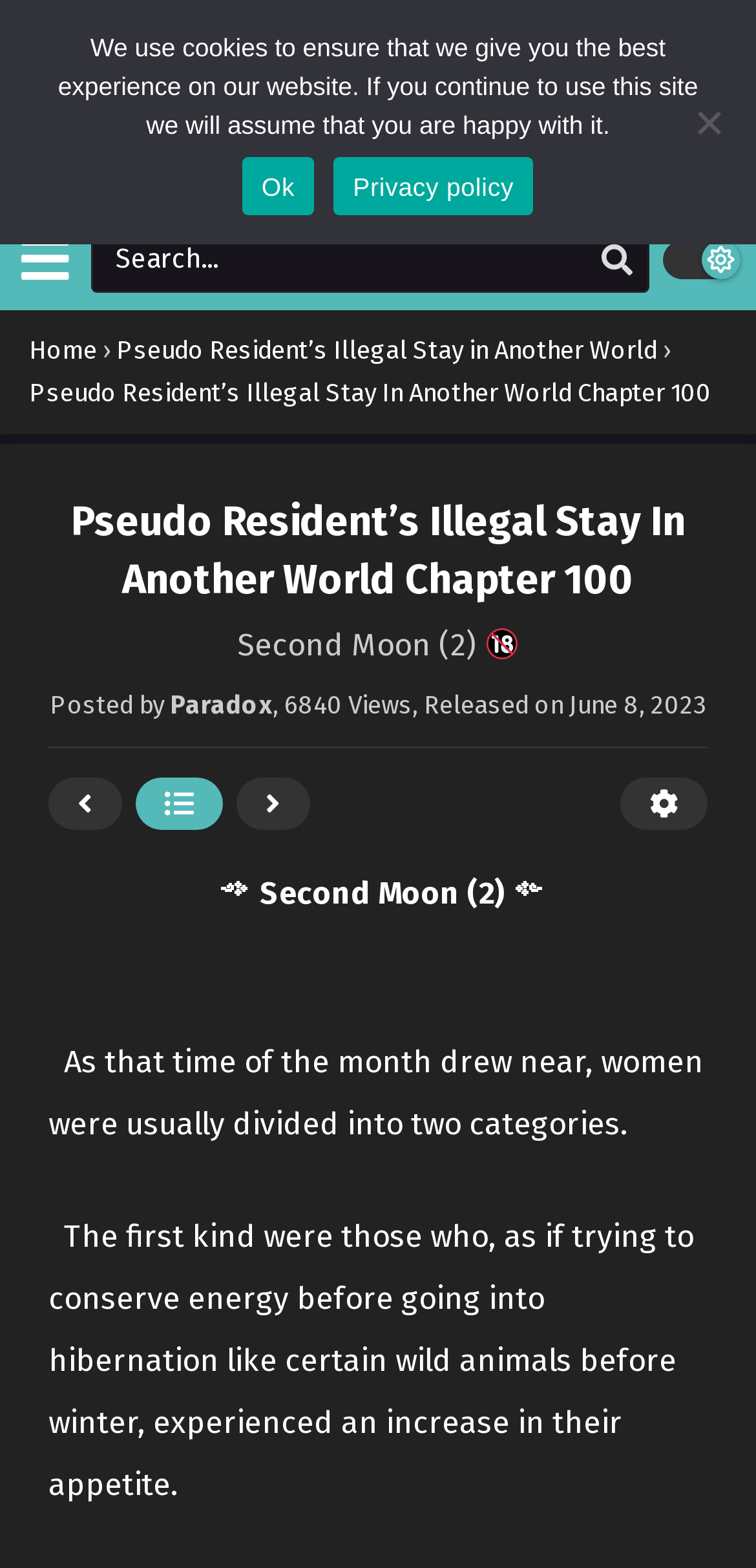What is the release date of this chapter?
Please provide a full and detailed response to the question.

I determined the answer by examining the static text element 'Released on' followed by the date 'June 8, 2023', which suggests that this chapter was released on that specific date.